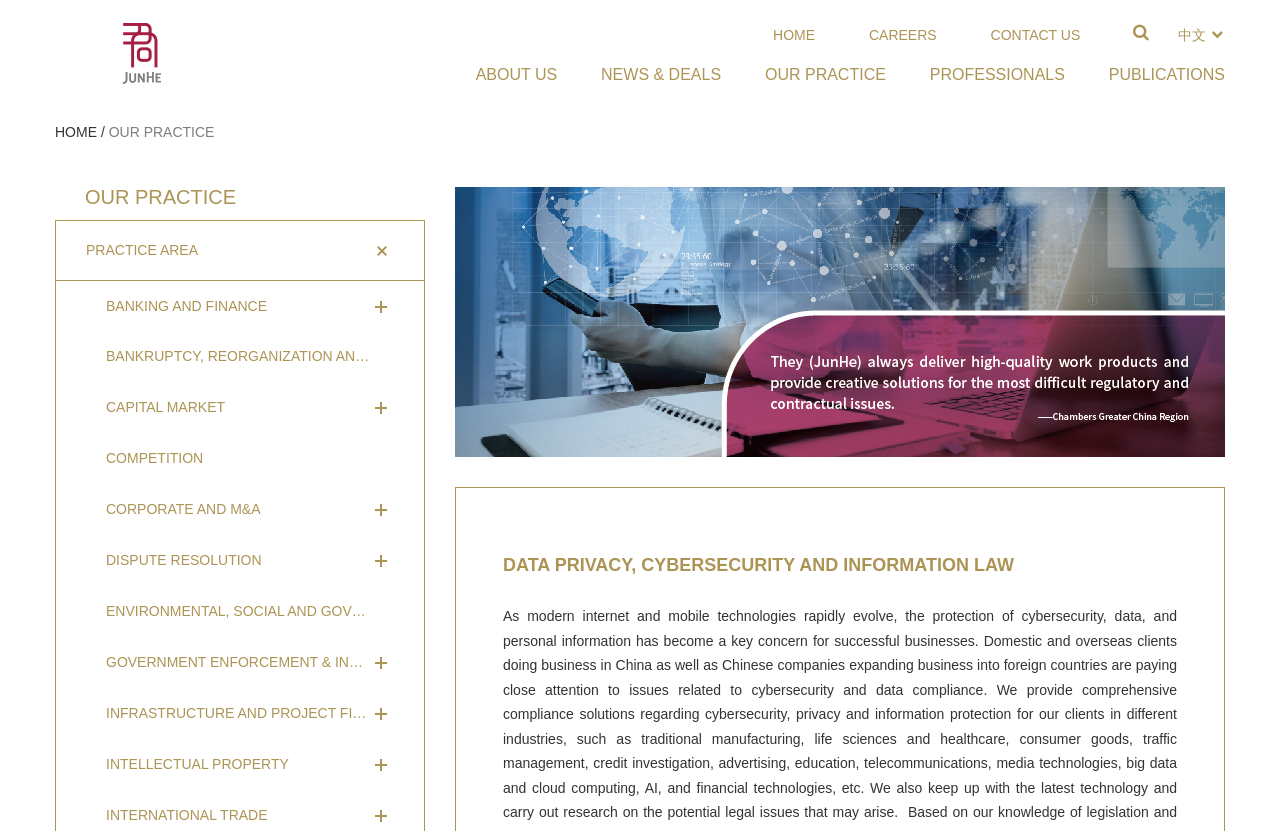Respond concisely with one word or phrase to the following query:
How many practice areas are listed?

10